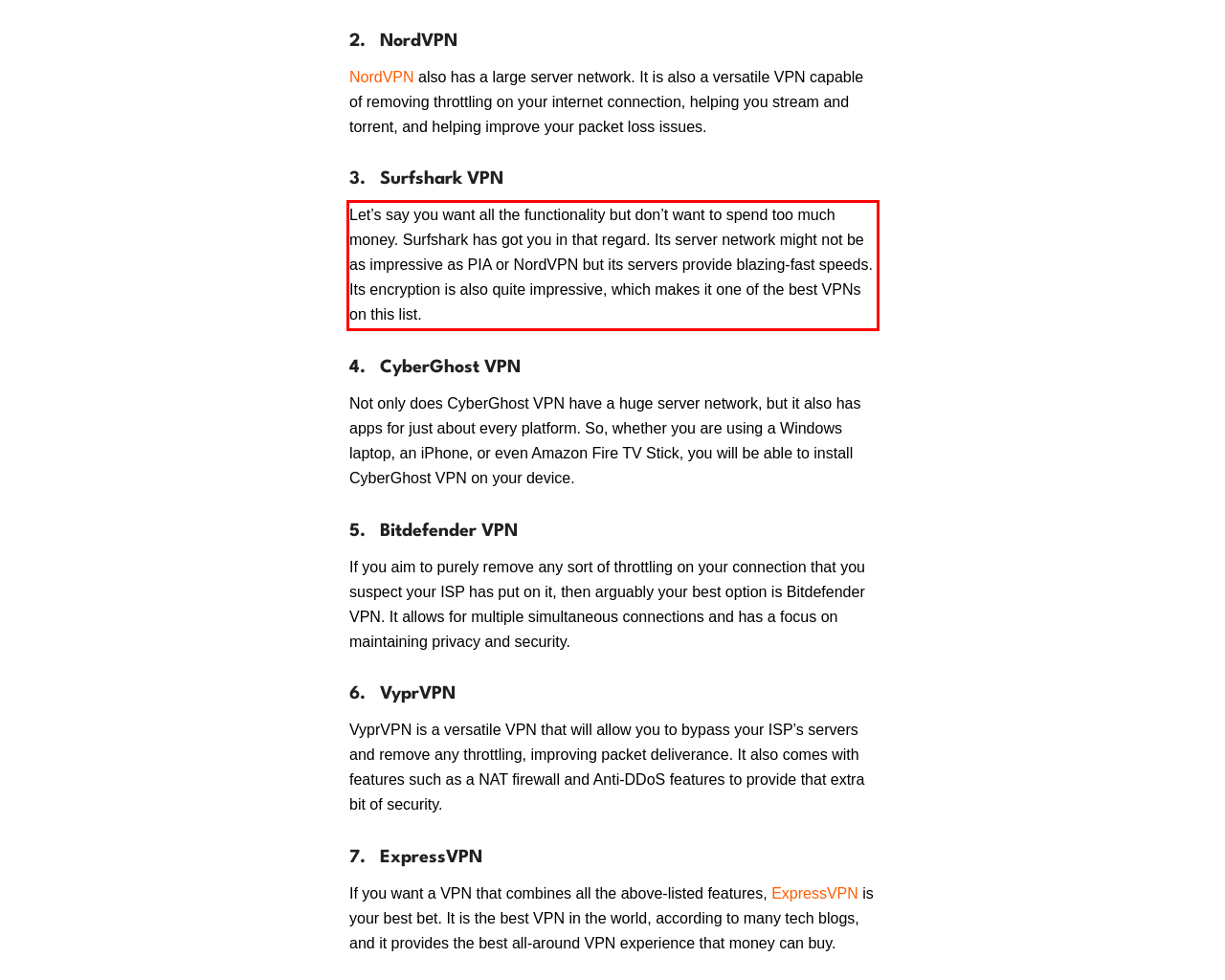Observe the screenshot of the webpage, locate the red bounding box, and extract the text content within it.

Let’s say you want all the functionality but don’t want to spend too much money. Surfshark has got you in that regard. Its server network might not be as impressive as PIA or NordVPN but its servers provide blazing-fast speeds. Its encryption is also quite impressive, which makes it one of the best VPNs on this list.